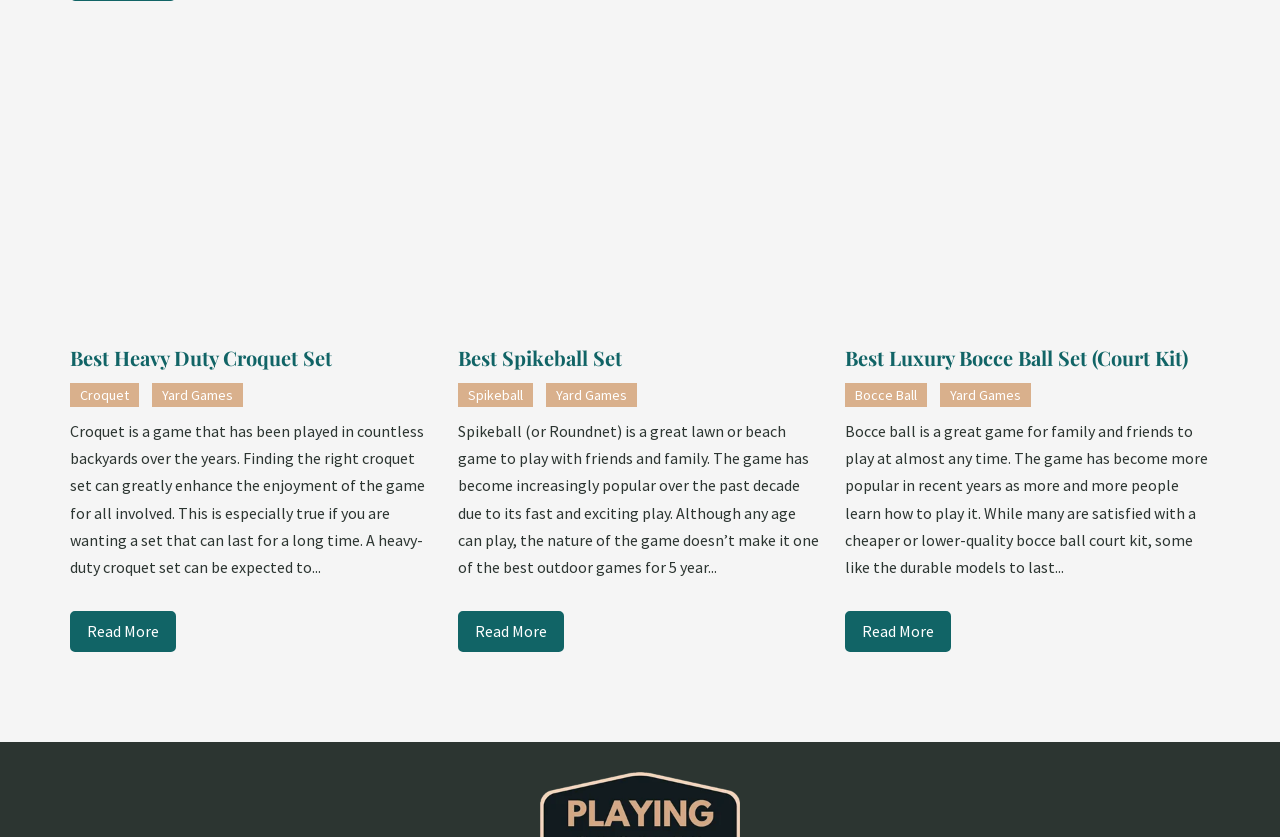What is the tone of the webpage?
Answer the question with a single word or phrase by looking at the picture.

Informative